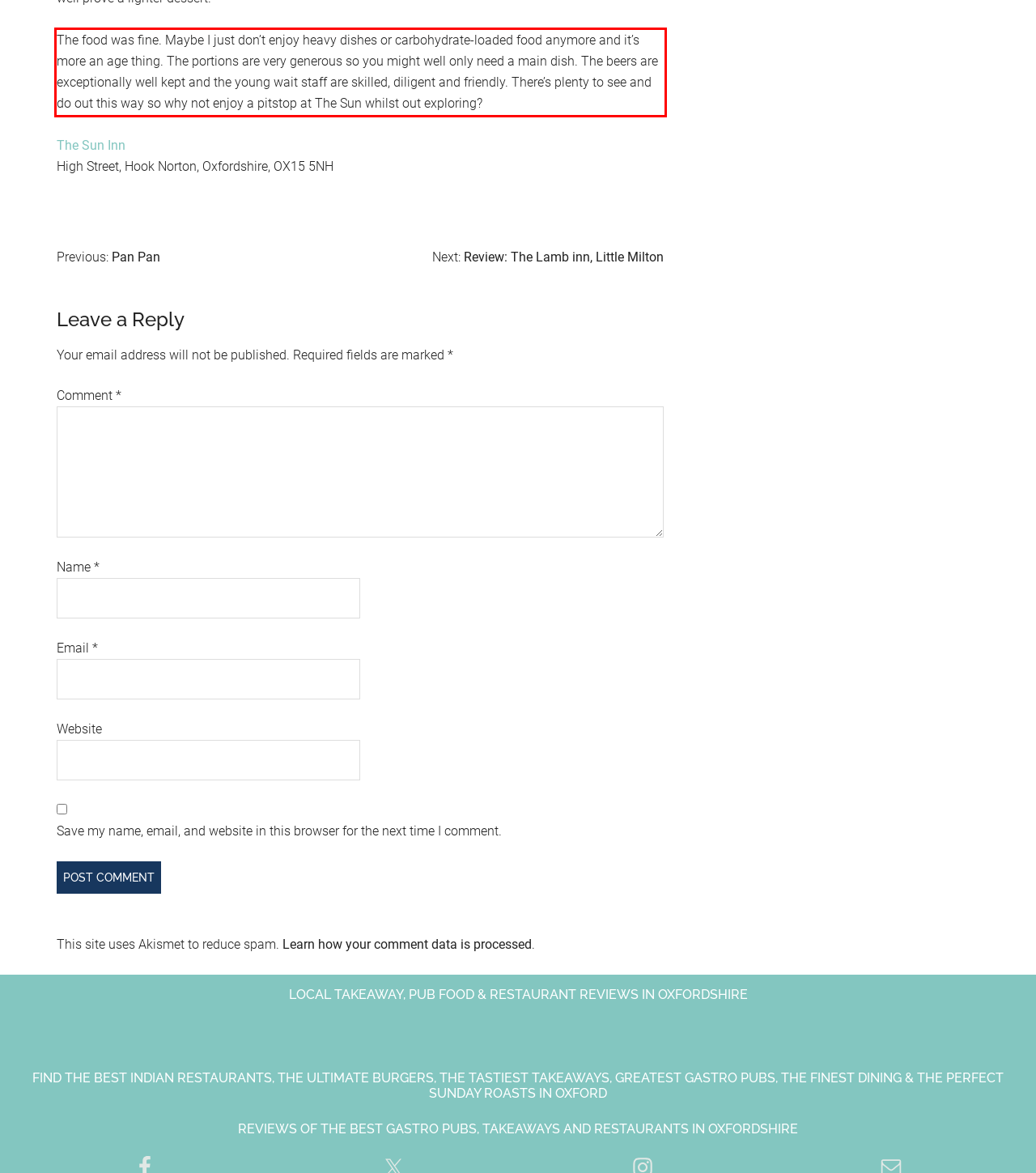Look at the screenshot of the webpage, locate the red rectangle bounding box, and generate the text content that it contains.

The food was fine. Maybe I just don’t enjoy heavy dishes or carbohydrate-loaded food anymore and it’s more an age thing. The portions are very generous so you might well only need a main dish. The beers are exceptionally well kept and the young wait staff are skilled, diligent and friendly. There’s plenty to see and do out this way so why not enjoy a pitstop at The Sun whilst out exploring?